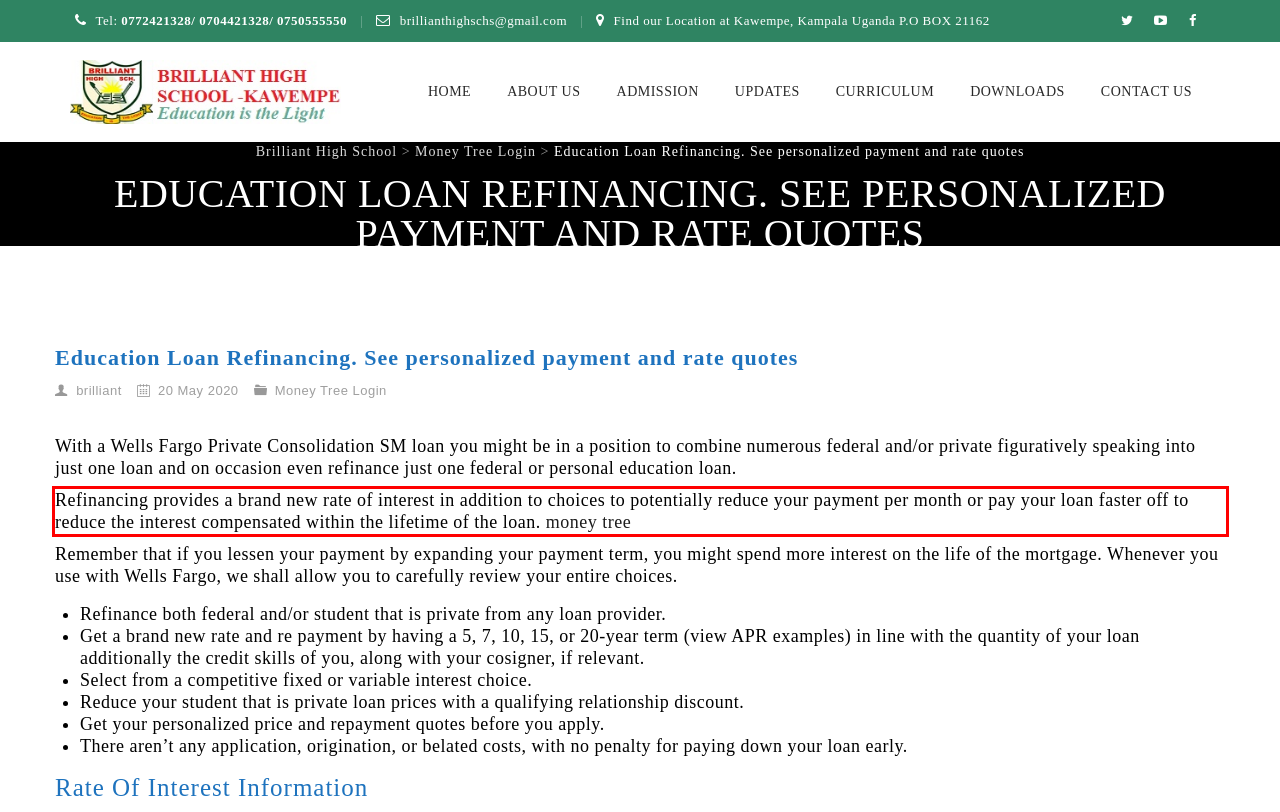Please extract the text content from the UI element enclosed by the red rectangle in the screenshot.

Refinancing provides a brand new rate of interest in addition to choices to potentially reduce your payment per month or pay your loan faster off to reduce the interest compensated within the lifetime of the loan. money tree